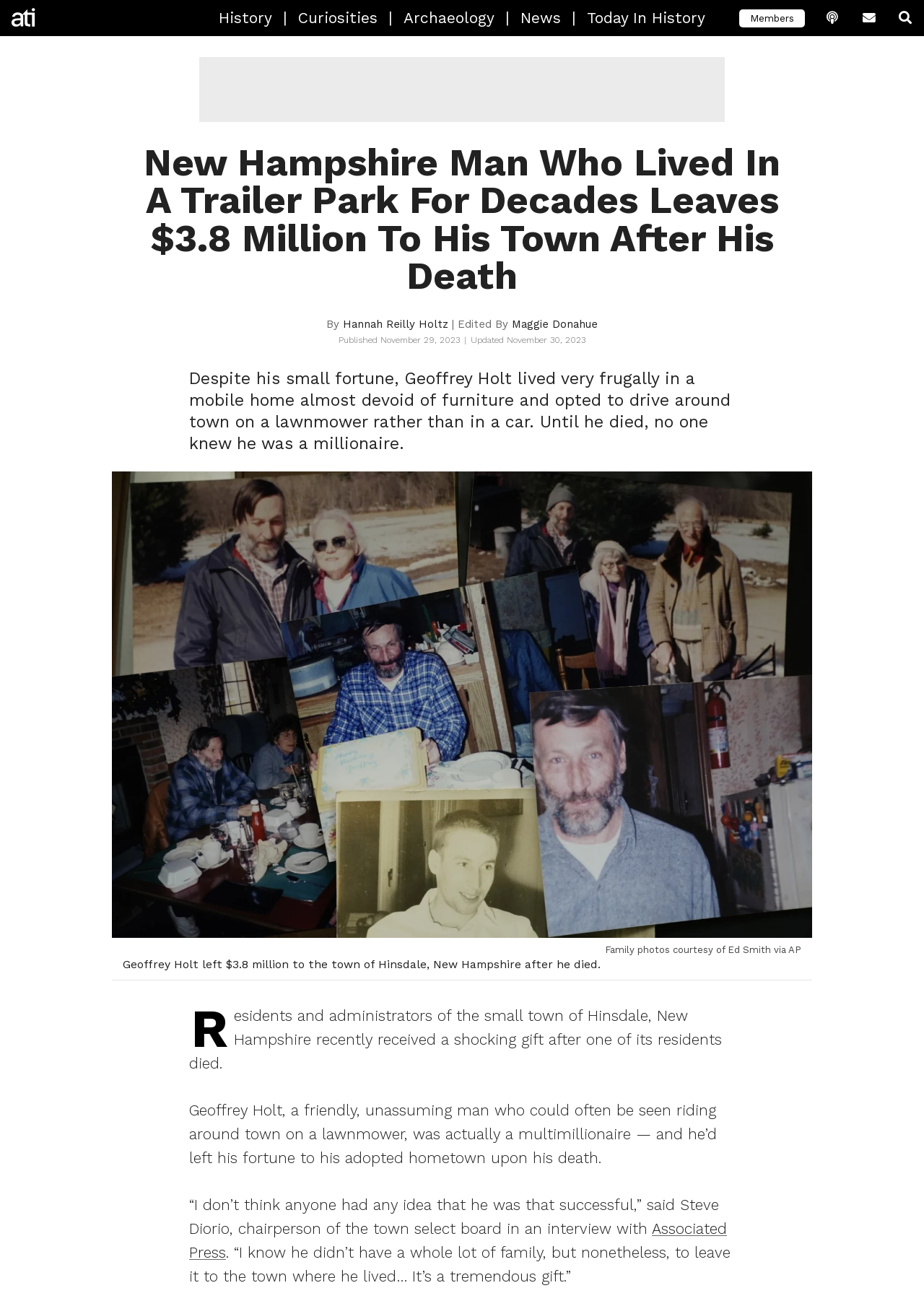Give a one-word or one-phrase response to the question: 
Who is the chairperson of the town select board quoted in the article?

Steve Diorio